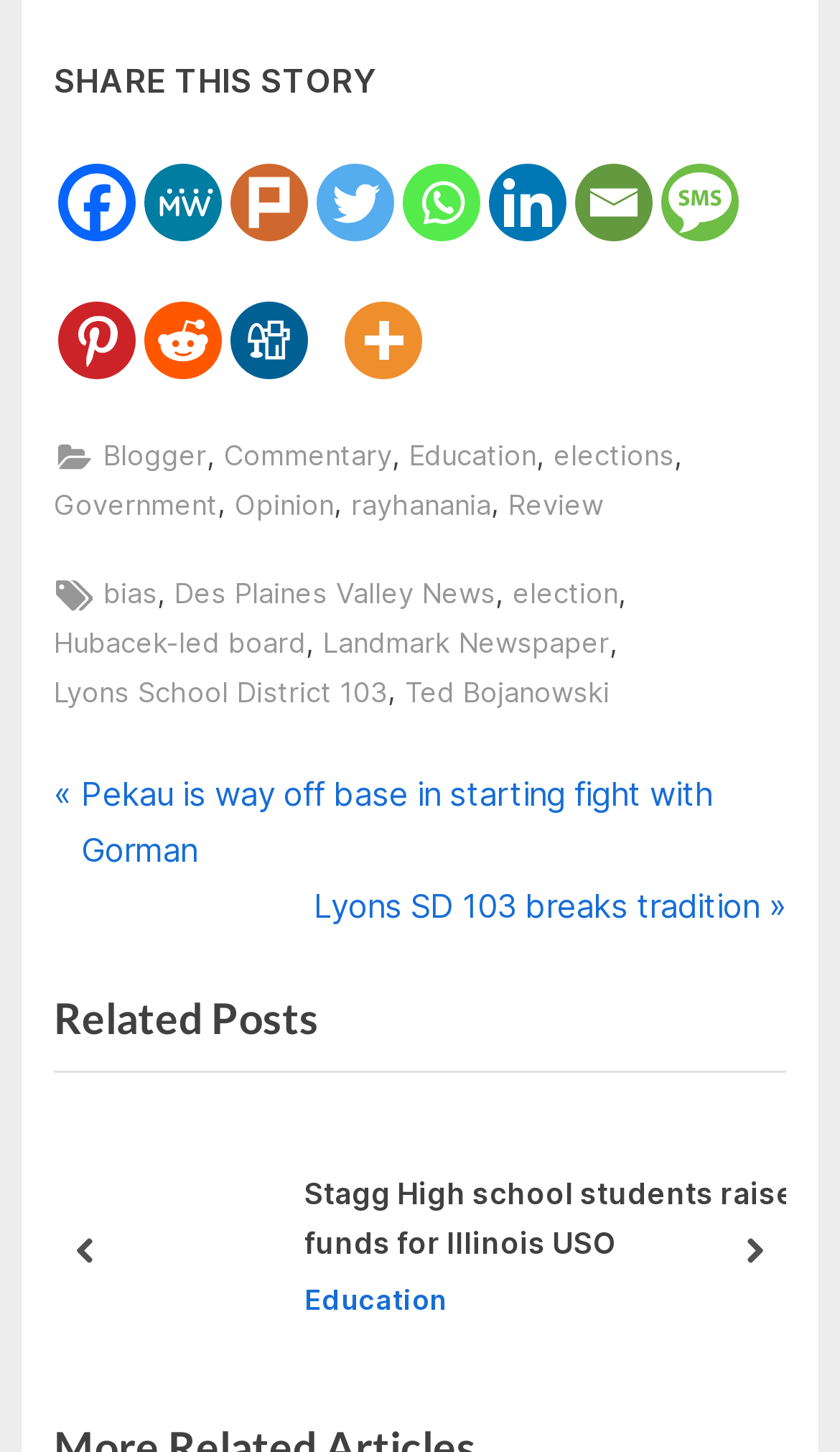Kindly provide the bounding box coordinates of the section you need to click on to fulfill the given instruction: "Share this story on Facebook".

[0.069, 0.079, 0.162, 0.167]